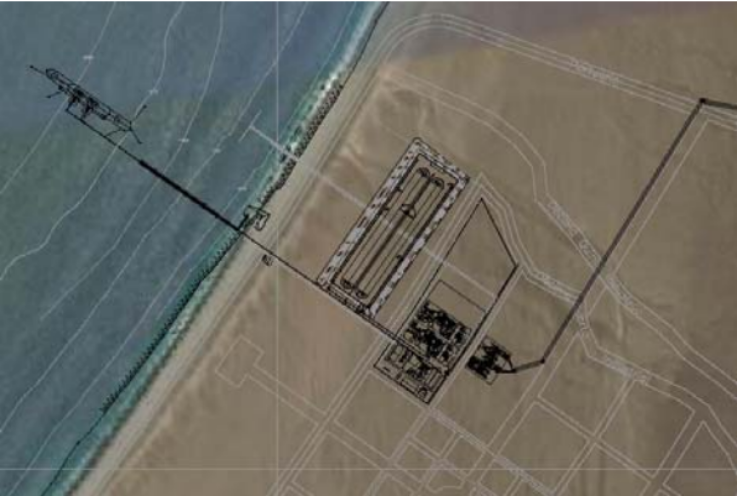What is the purpose of the sea water intake system?
Please use the image to deliver a detailed and complete answer.

The caption states that the image showcases a sea water intake system for cooling. This suggests that the system is used to provide cooling for the power plant, which is a critical component of its operation.